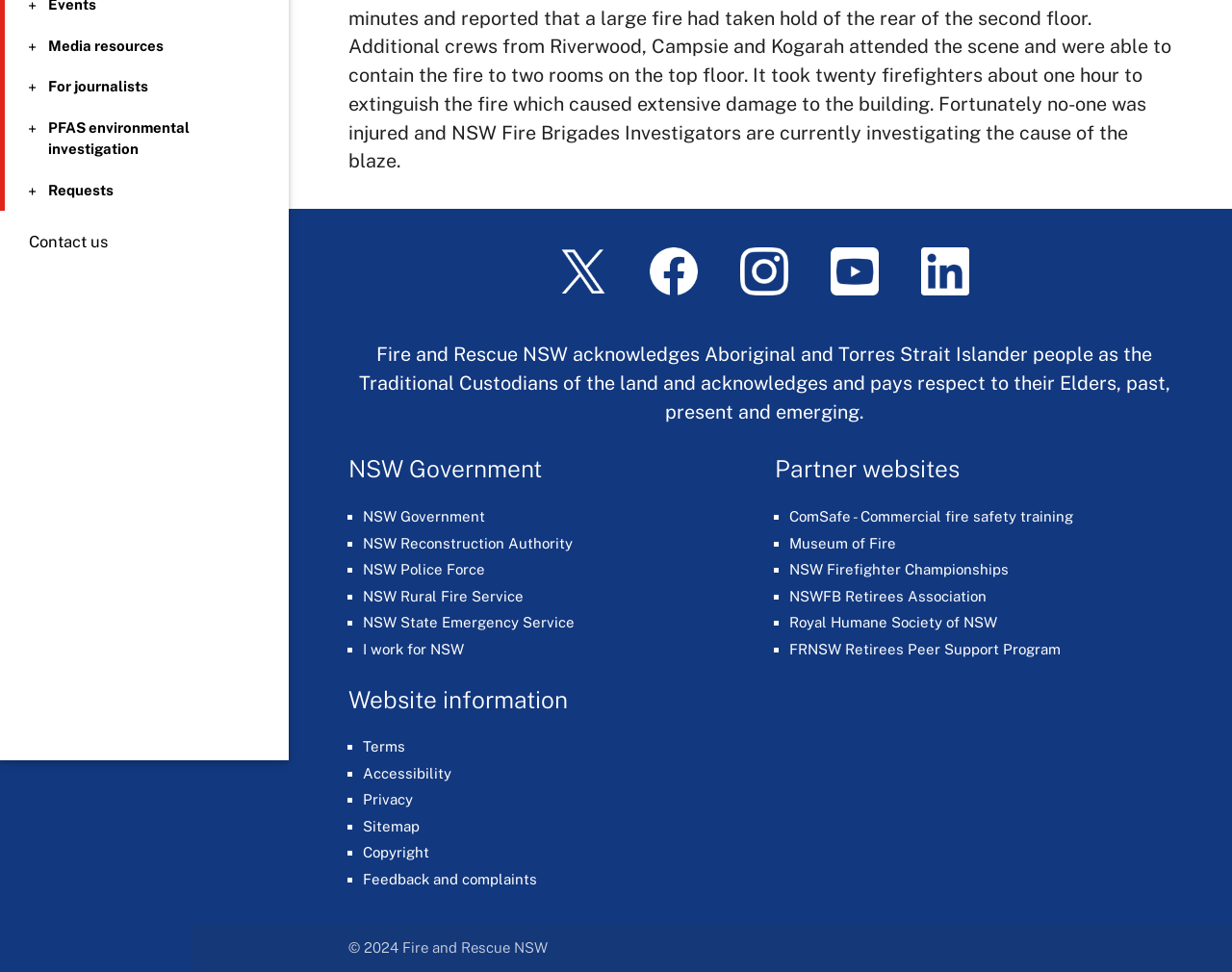Locate and provide the bounding box coordinates for the HTML element that matches this description: "NSW Rural Fire Service".

[0.295, 0.605, 0.425, 0.621]